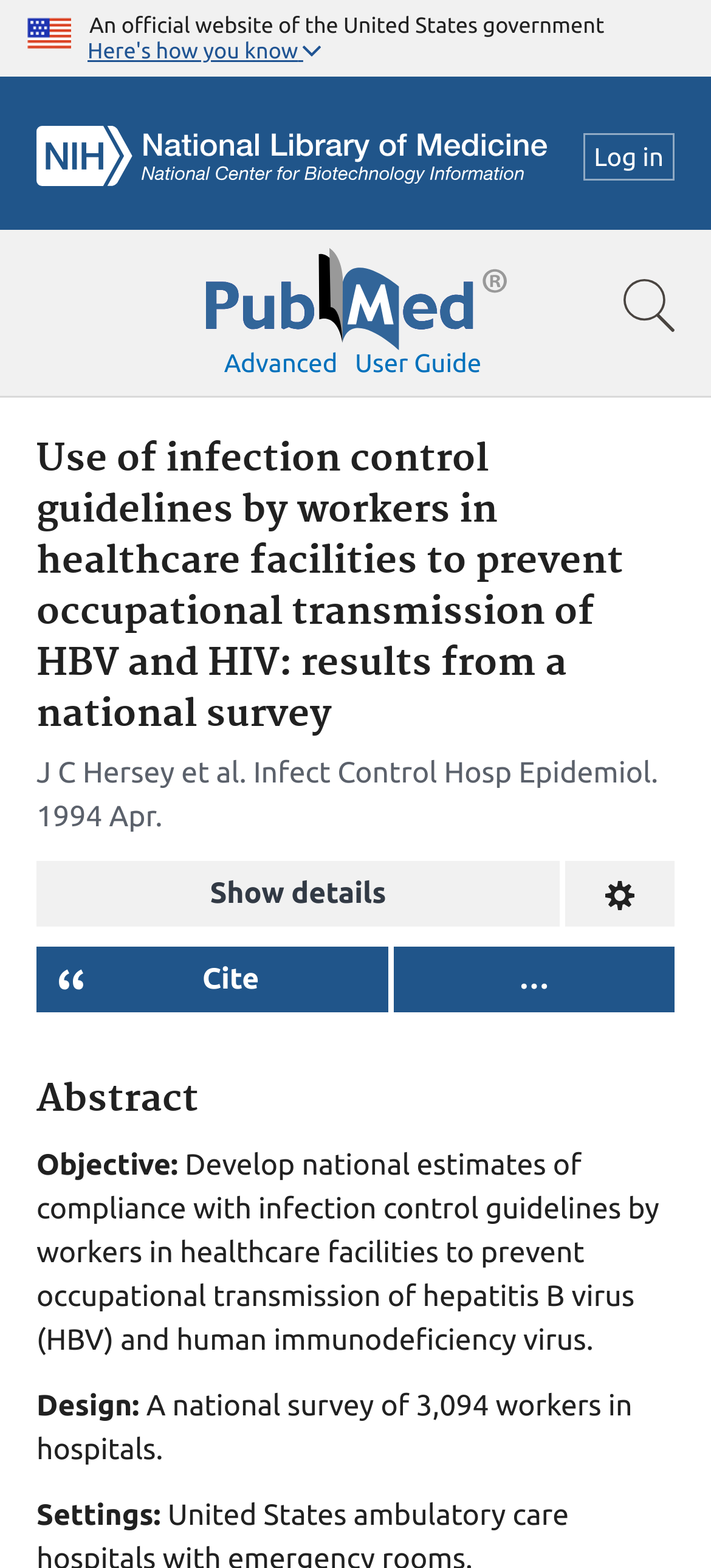Using the provided element description: "Advanced", identify the bounding box coordinates. The coordinates should be four floats between 0 and 1 in the order [left, top, right, bottom].

[0.315, 0.222, 0.475, 0.241]